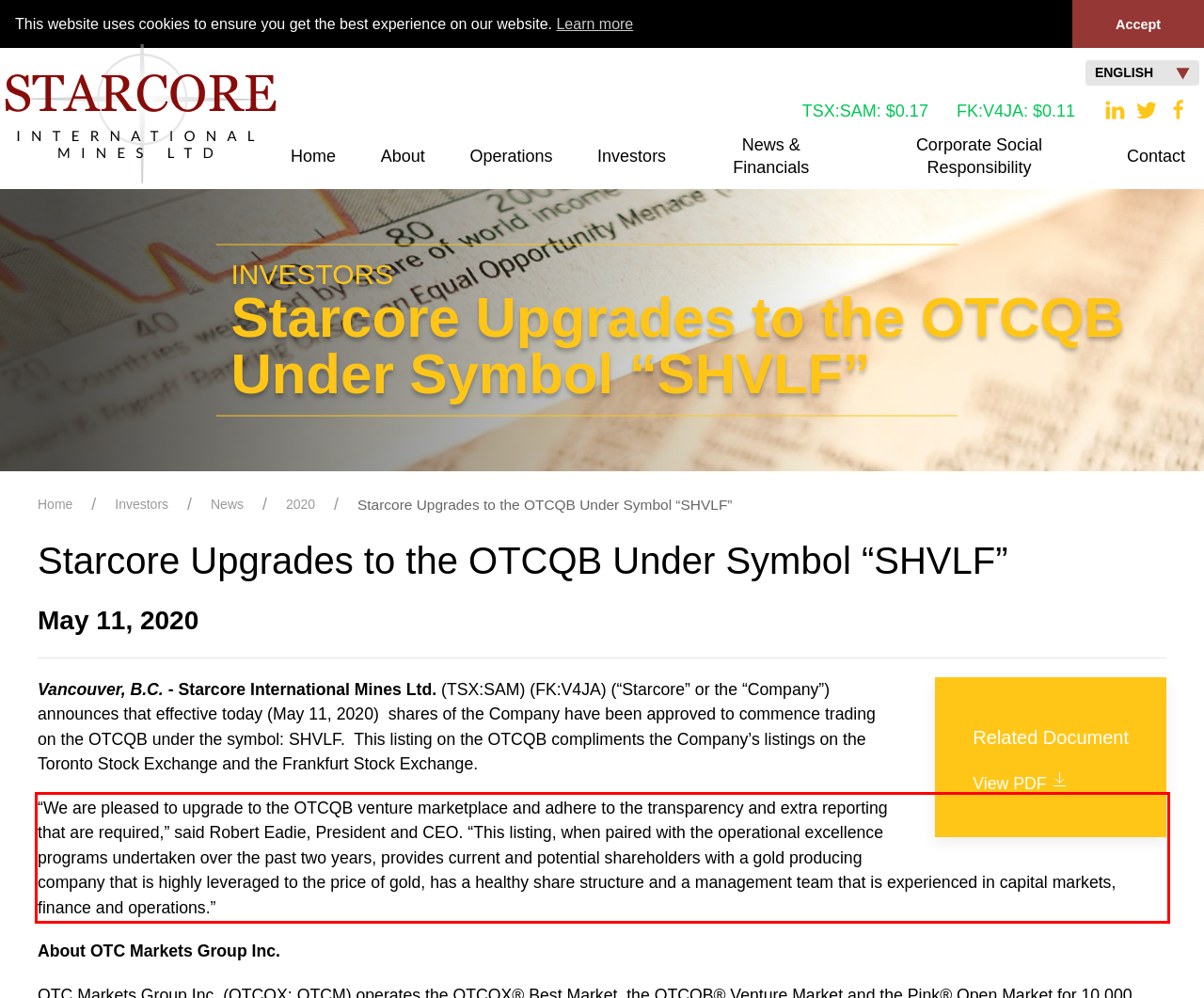Given a webpage screenshot, locate the red bounding box and extract the text content found inside it.

“We are pleased to upgrade to the OTCQB venture marketplace and adhere to the transparency and extra reporting that are required,” said Robert Eadie, President and CEO. “This listing, when paired with the operational excellence programs undertaken over the past two years, provides current and potential shareholders with a gold producing company that is highly leveraged to the price of gold, has a healthy share structure and a management team that is experienced in capital markets, finance and operations.”